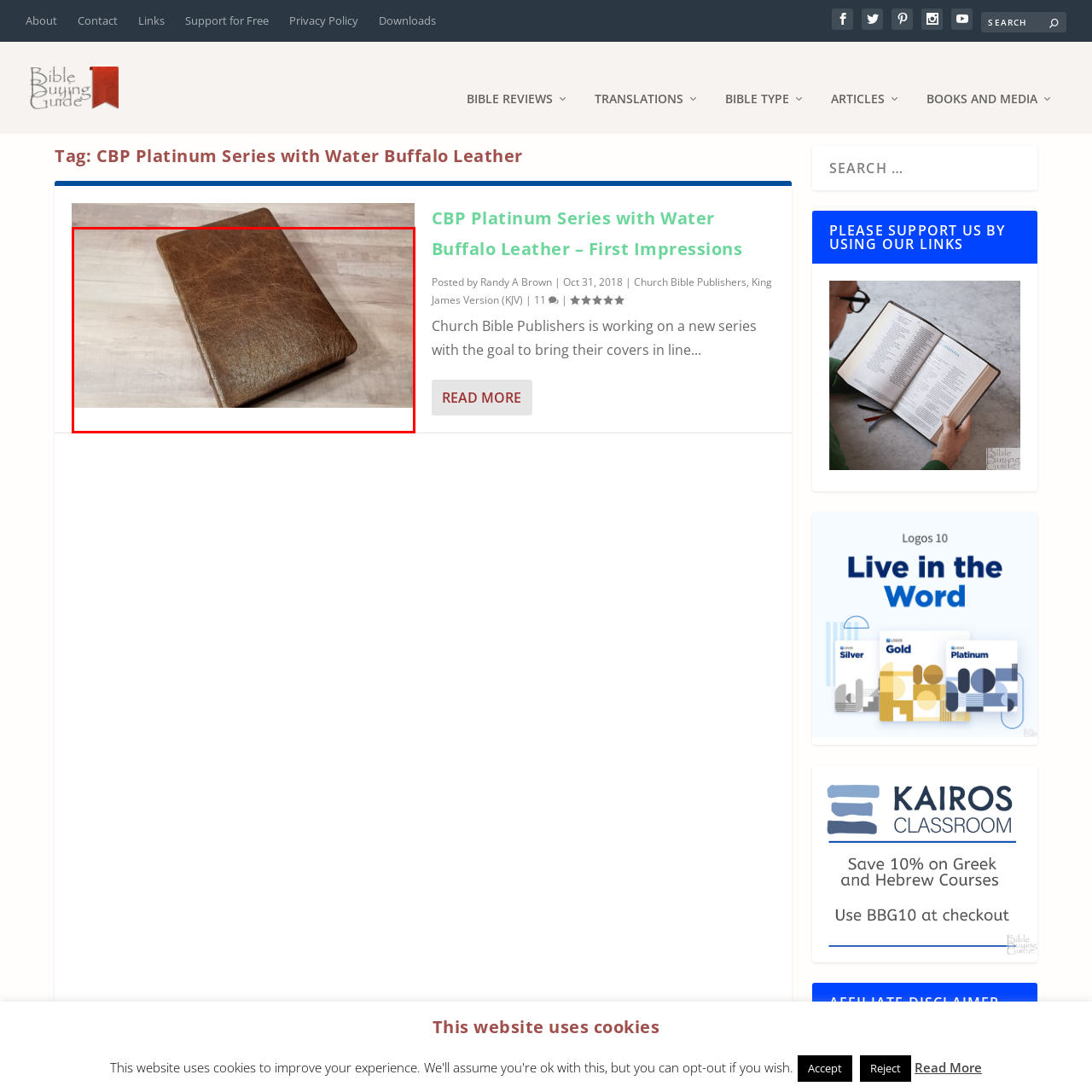What type of surface is the book resting on?
Look at the image highlighted by the red bounding box and answer the question with a single word or brief phrase.

Wooden surface